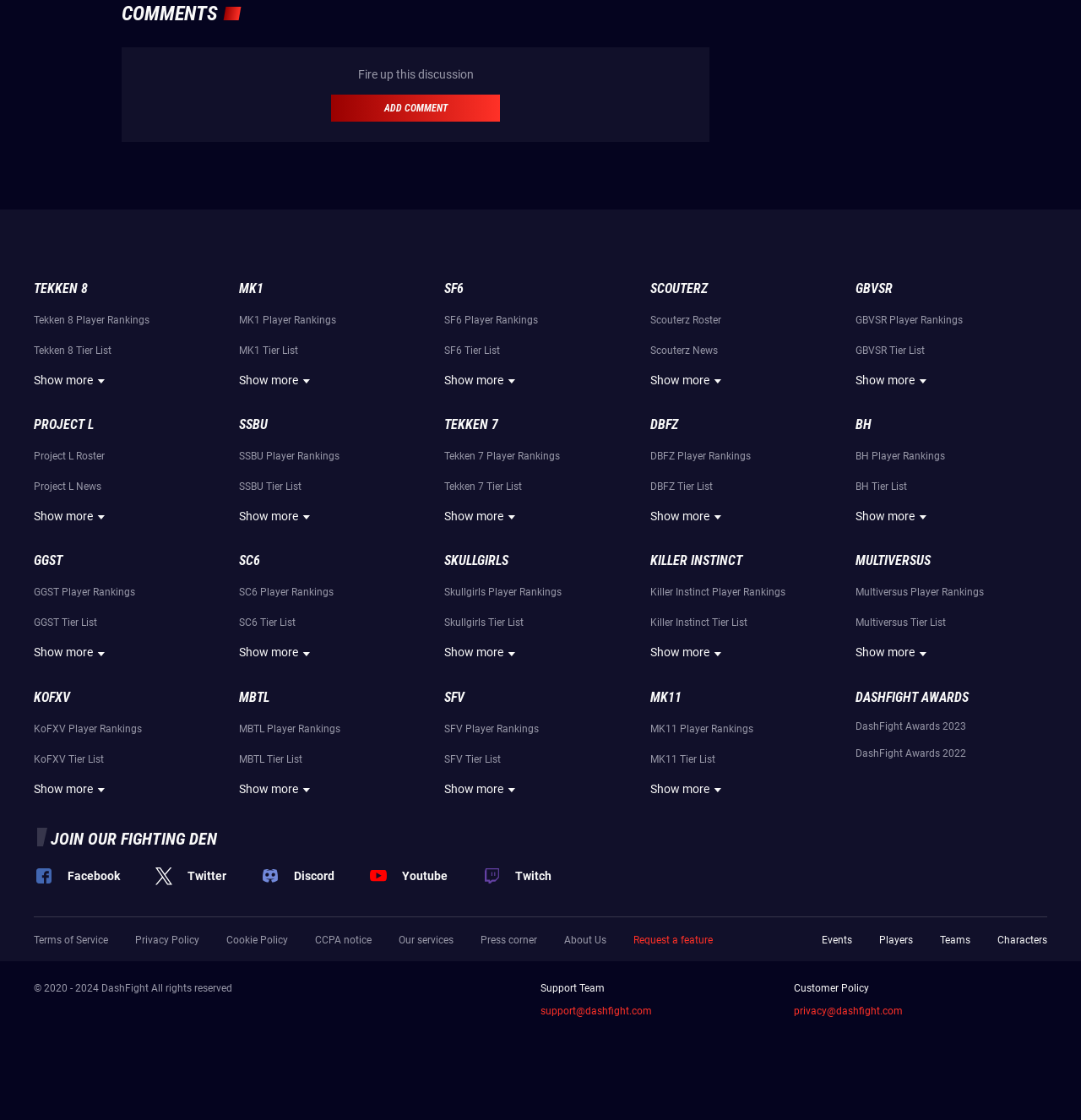How many links are there under the 'TEKKEN 8' category?
Provide an in-depth answer to the question, covering all aspects.

Under the 'TEKKEN 8' category, there are three links: 'Tekken 8 Player Rankings', 'Tekken 8 Tier List', and 'Show more'. This suggests that the webpage provides information and resources related to Tekken 8, a popular video game.